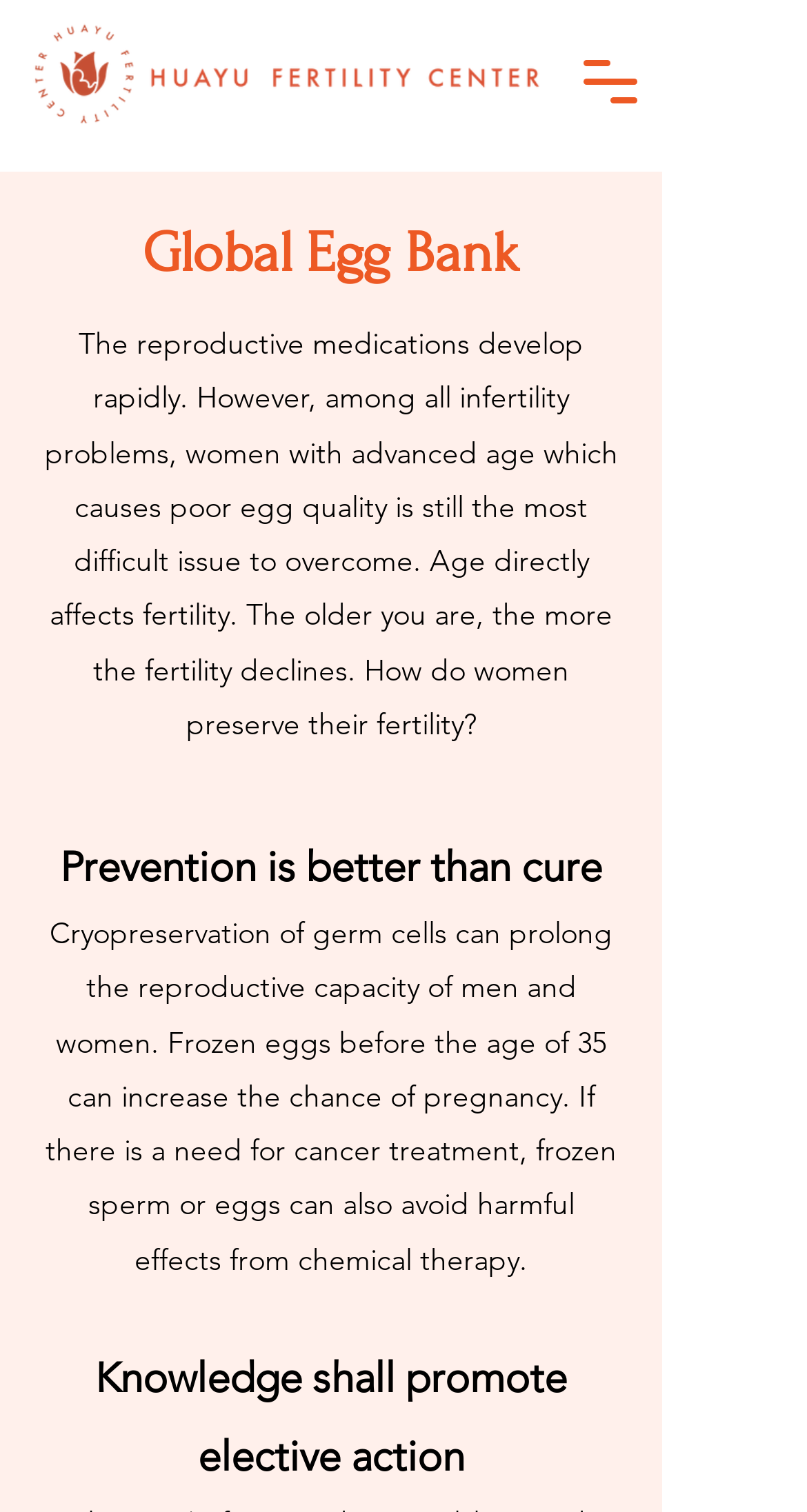Generate a comprehensive description of the webpage content.

The webpage is about the Global Egg Bank prologue from HuaYu Fertility Center. At the top right corner, there is a button to open a navigation menu. On the top left corner, there is a logo image of HY. 

Below the logo, there is a heading that reads "Global Egg Bank". Underneath the heading, there is a paragraph of text that discusses the challenges of overcoming infertility problems, particularly for women with advanced age and poor egg quality. The text explains how age affects fertility and asks how women can preserve their fertility.

Further down, there is a sentence that reads "Prevention is better than cure". Below this sentence, there is another paragraph of text that explains the benefits of cryopreservation of germ cells, including increasing the chance of pregnancy and avoiding harmful effects from chemical therapy.

At the bottom of the page, there is a sentence that reads "Knowledge shall promote elective action".